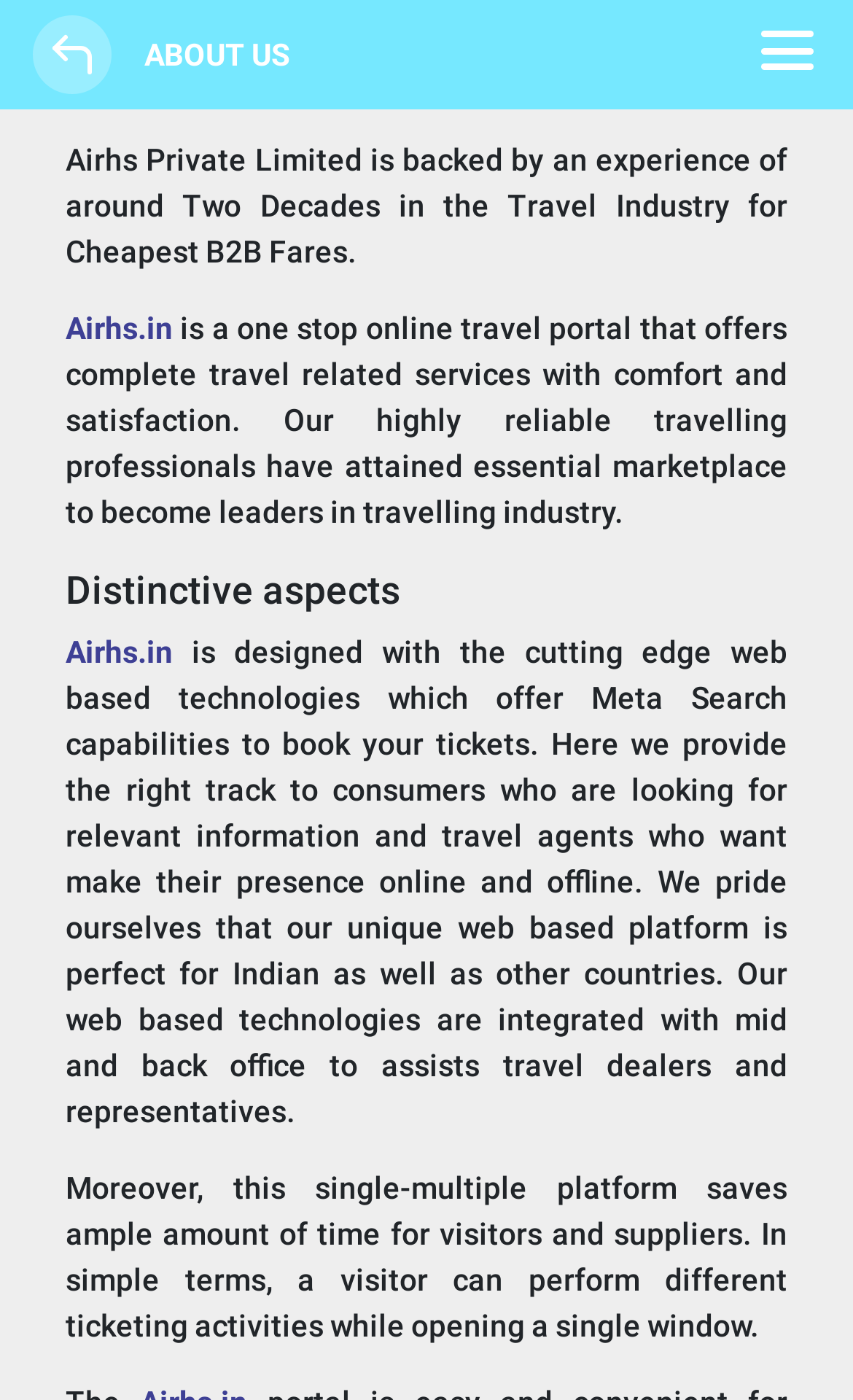Summarize the webpage with a detailed and informative caption.

The webpage is the official page of Airhs Private Limited, a company that provides various types of flight fares. At the top left corner, there is a link and an image, likely a logo. Below this, there is a heading "ABOUT US" centered at the top of the page. 

To the right of the "ABOUT US" heading, there is an unchecked checkbox. Below the checkbox, there is a block of text that describes Airhs Private Limited as a company with two decades of experience in the travel industry, offering cheapest B2B fares. This text is followed by a link to "Airhs.in" and another block of text that explains the company's services and goals.

Further down, there is a heading "Distinctive aspects" followed by another link to "Airhs.in" and a lengthy paragraph that describes the company's web-based technologies and their benefits. Below this, there is another paragraph that explains how the platform saves time for visitors and suppliers.

Overall, the webpage appears to be an introduction to Airhs Private Limited and its services, with a focus on its unique features and benefits.